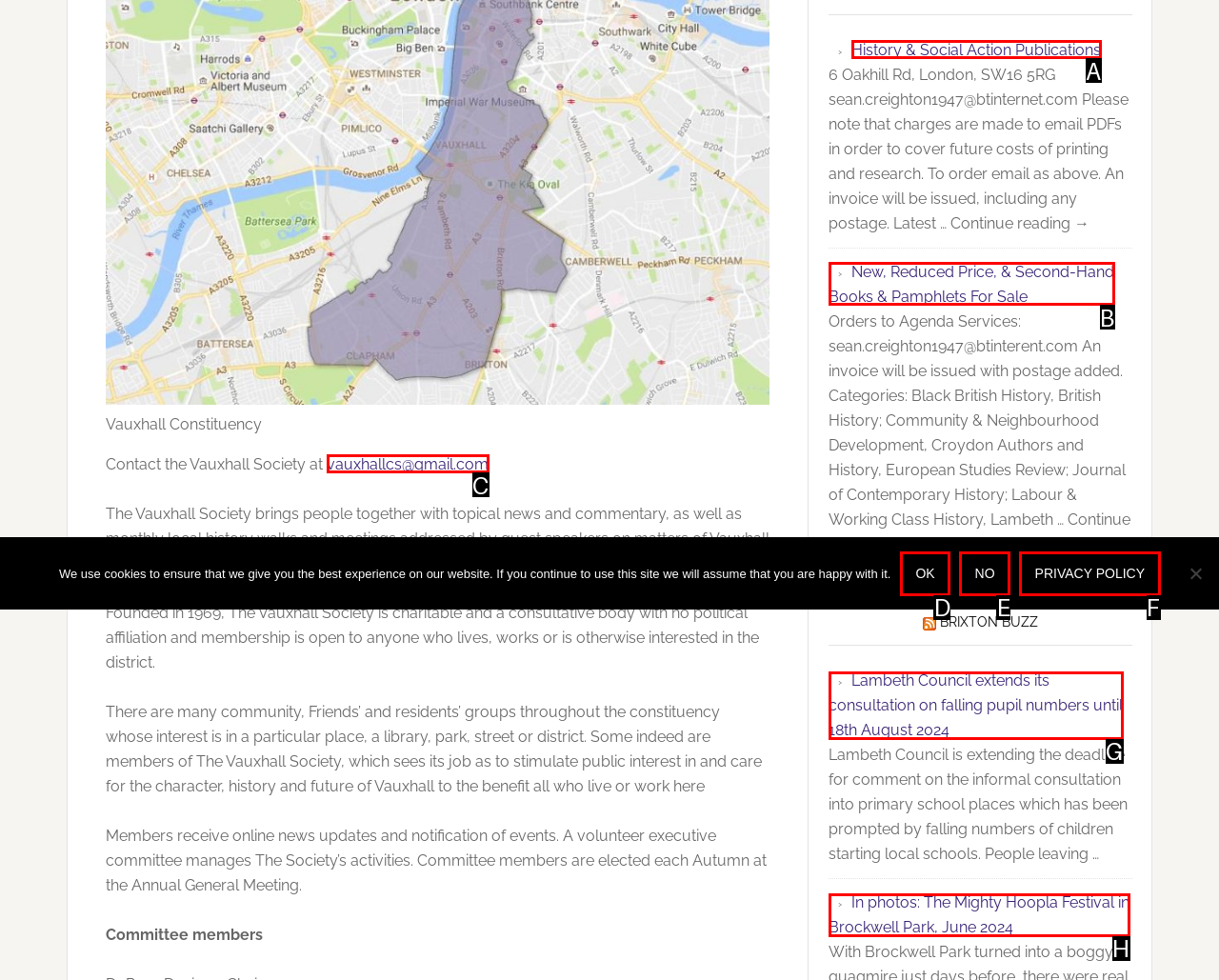What letter corresponds to the UI element described here: No
Reply with the letter from the options provided.

E